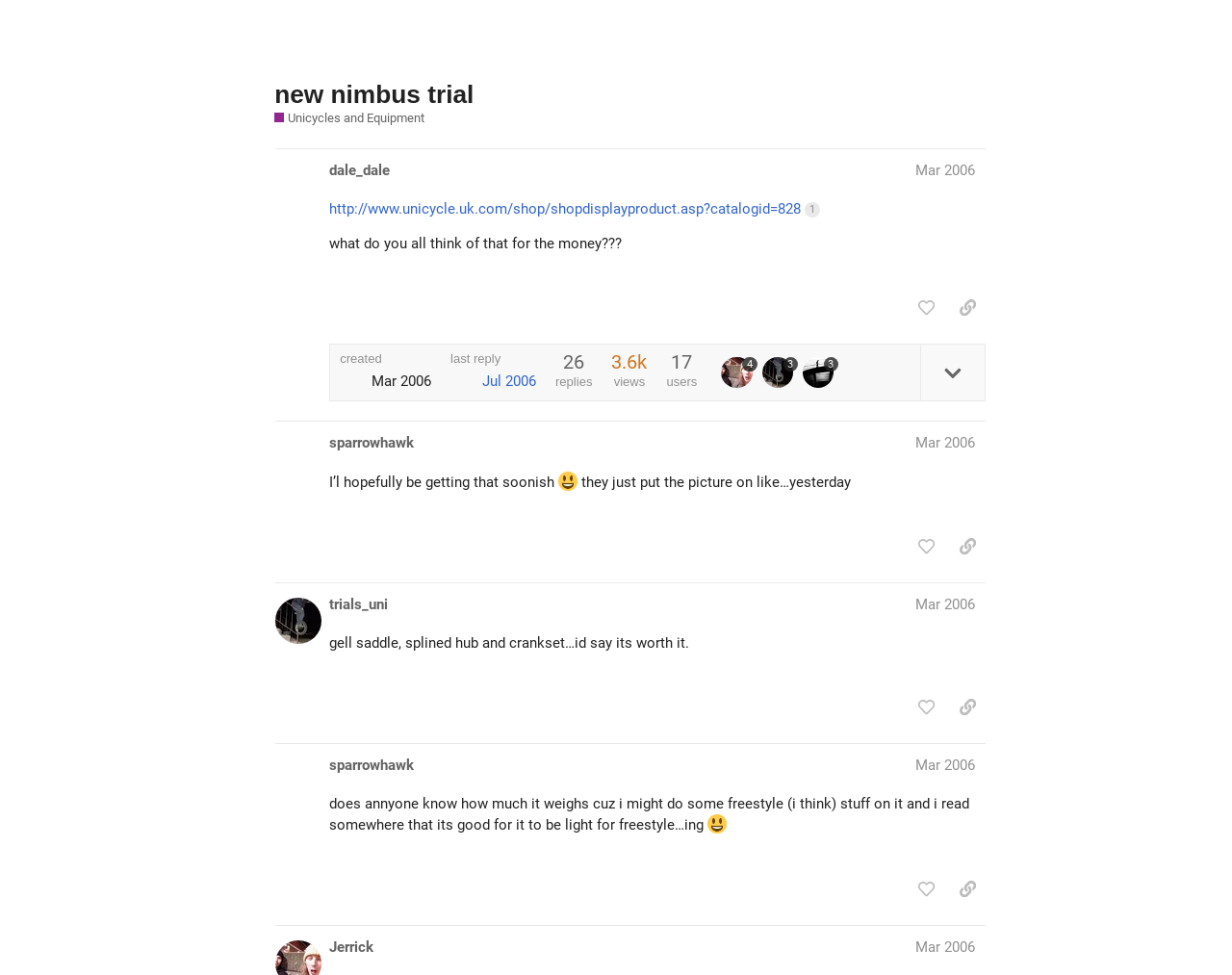Write a detailed summary of the webpage.

This webpage appears to be a forum discussion page on Unicyclist.com, focused on the topic of unicycles and equipment. At the top of the page, there is a header section with a button to expand or collapse the sidebar, a link to the Unicyclist.com homepage, and a heading that reads "new nimbus trial". Below this, there are several links to different categories, including "Unicycles and Equipment", "General", "Videos", and more.

On the left side of the page, there is a sidebar with various links and buttons, including "Categories", "Tags", and "Search". There are also several images scattered throughout the sidebar, likely representing different categories or tags.

The main content of the page consists of a series of forum posts, each with a heading that includes the username and date of the post. The posts are numbered, with the first post being #21 and the last post being #24. Each post includes a block of text written by the user, as well as buttons to "like" the post or copy a link to the post to the clipboard.

The posts themselves appear to be discussing the merits of different unicycles, including the Nimbus Hoppely and the KH unicycle. Users are sharing their experiences and opinions on the strengths and weaknesses of each unicycle, with some users comparing the two models.